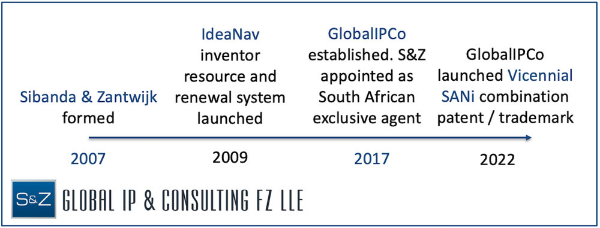Summarize the image with a detailed caption.

The image titled "About Us" illustrates the timeline of significant milestones for the Sibanda & Zantwijk Patent Attorneys firm. It highlights the establishment of the firm in 2007, followed by the launch of IdeaNav, an inventor resource and renewal system, in 2009. The timeline continues with the founding of GlobalIPCo in 2017, marking the firm’s appointment as the exclusive South African agent for this entity. Finally, it indicates the launch of the Vicennial SANI combination patent/trademark in 2022. The visual representation captures the growth and achievements of Sibanda & Zantwijk, emphasizing their commitment to intellectual property and innovation. The firm's logo is prominently displayed, reinforcing its brand identity in the field of global intellectual property consulting.